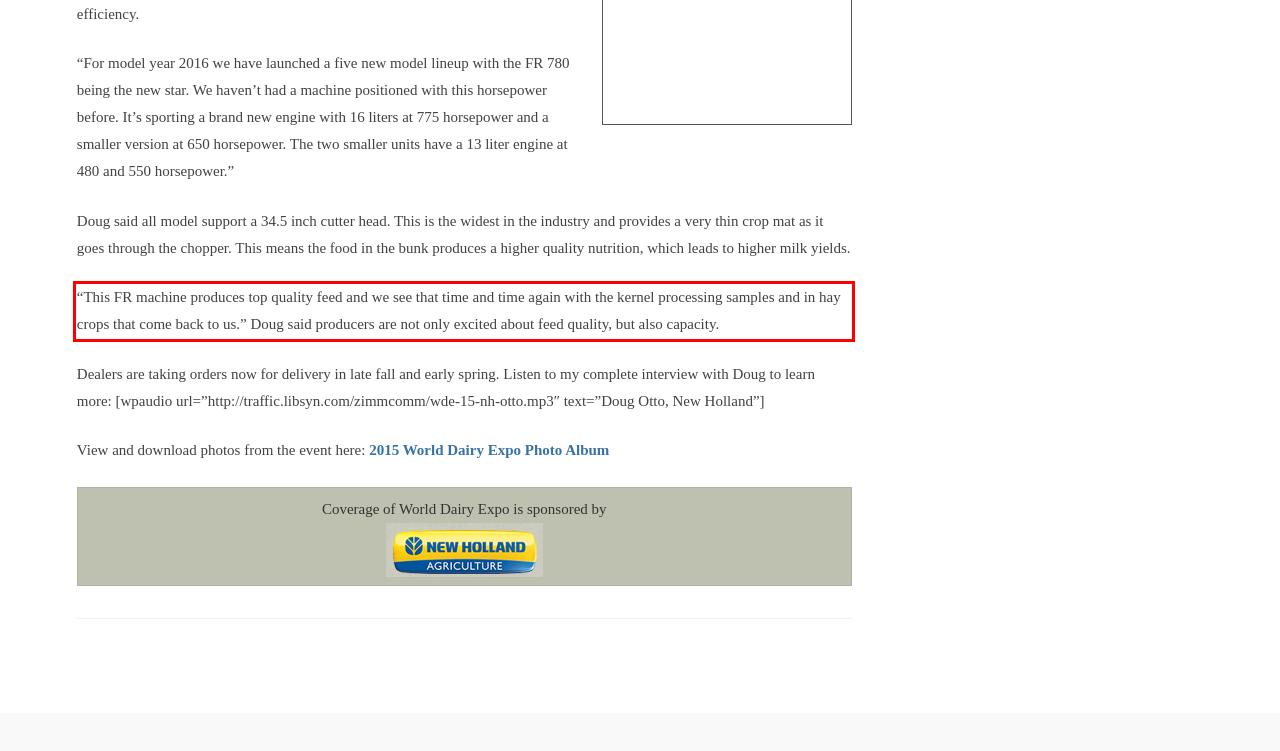You are provided with a screenshot of a webpage featuring a red rectangle bounding box. Extract the text content within this red bounding box using OCR.

“This FR machine produces top quality feed and we see that time and time again with the kernel processing samples and in hay crops that come back to us.” Doug said producers are not only excited about feed quality, but also capacity.